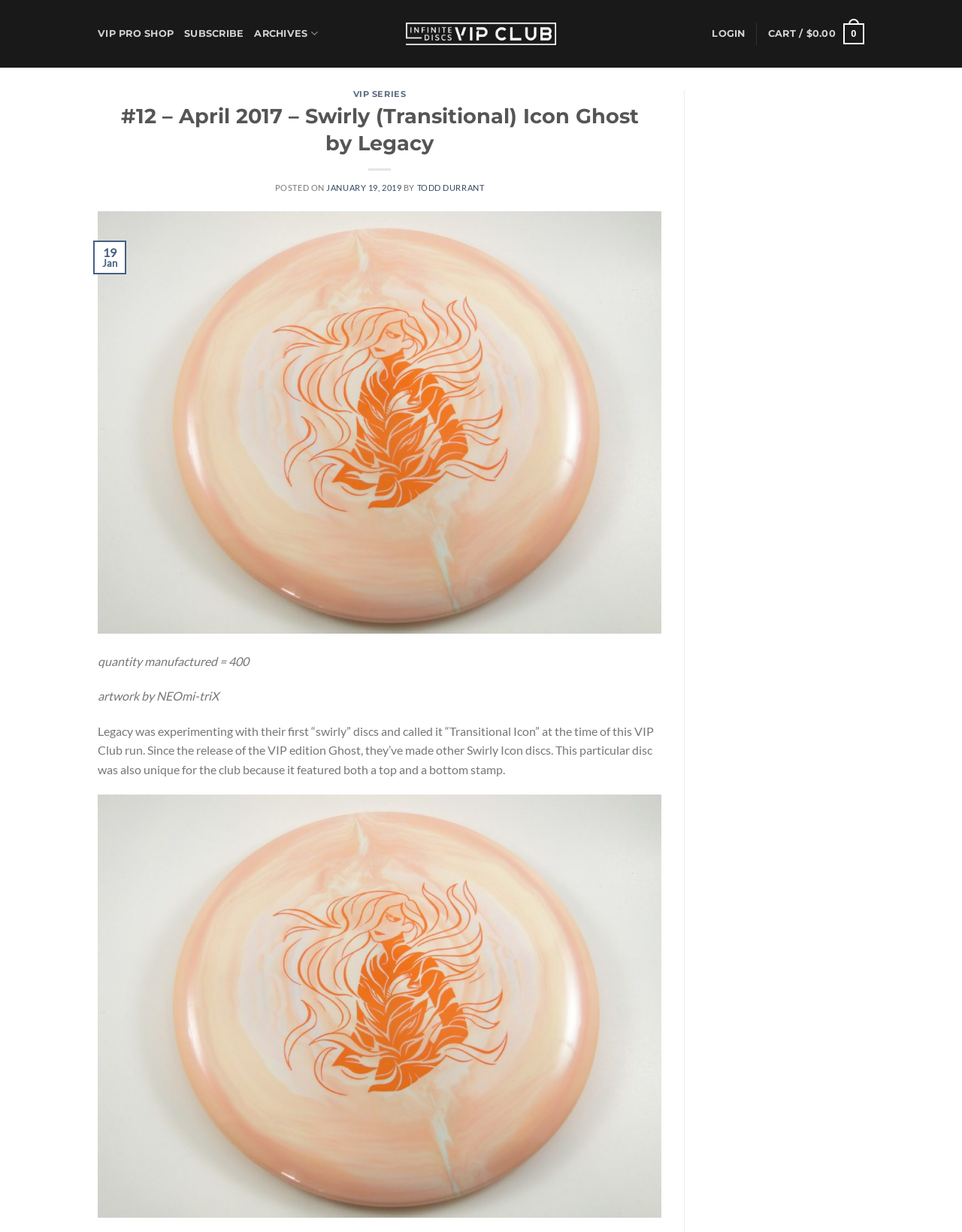Locate the coordinates of the bounding box for the clickable region that fulfills this instruction: "visit Infinite Discs VIP Club".

[0.422, 0.019, 0.578, 0.036]